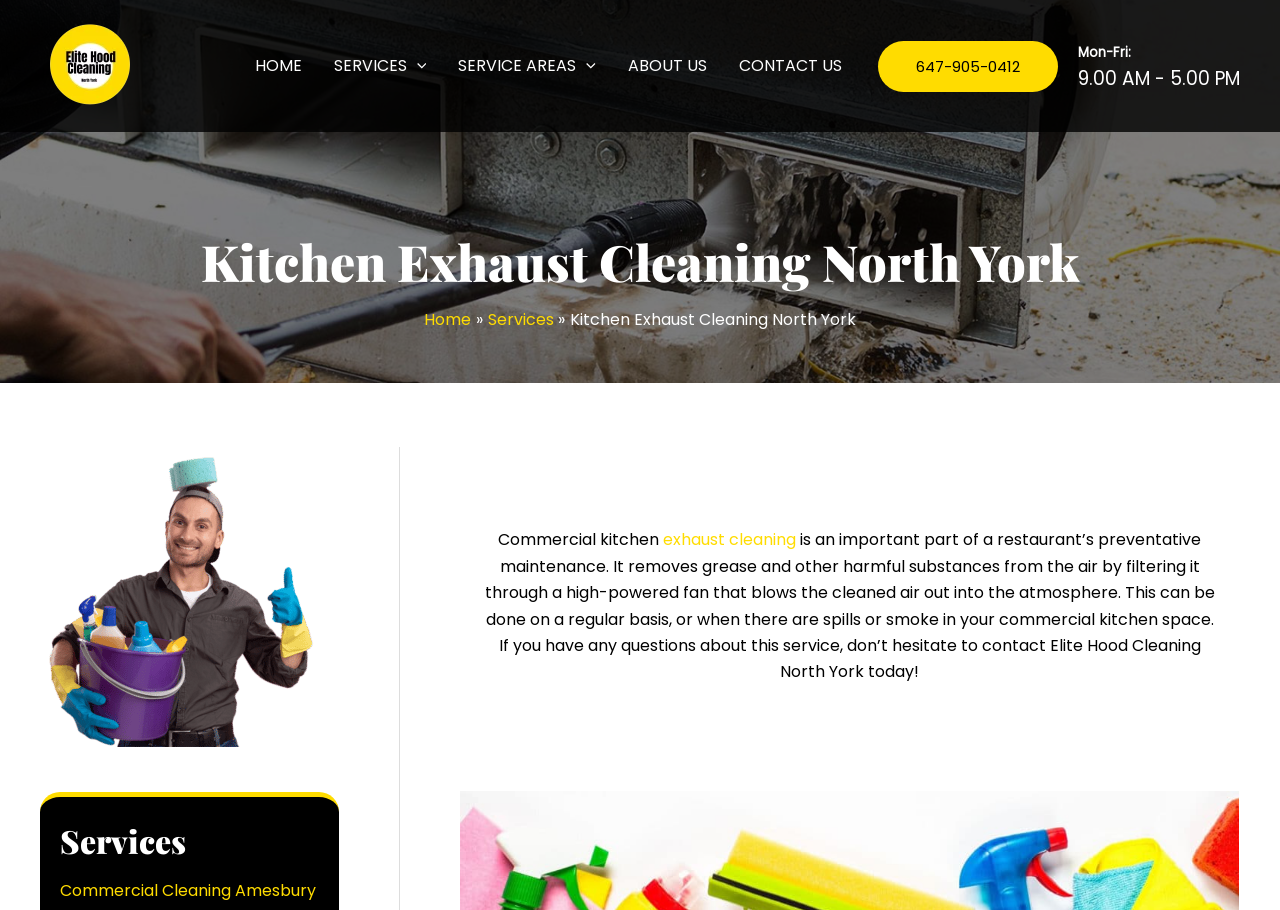Please provide a detailed answer to the question below based on the screenshot: 
What type of place is shown?

I found the type of place shown by looking at the images and paragraphs on the webpage. The image with the text 'Disinfect / Sanitize Commercial Kitchens North York' and the paragraph describing kitchen exhaust cleaning suggest that the type of place shown is a commercial kitchen.